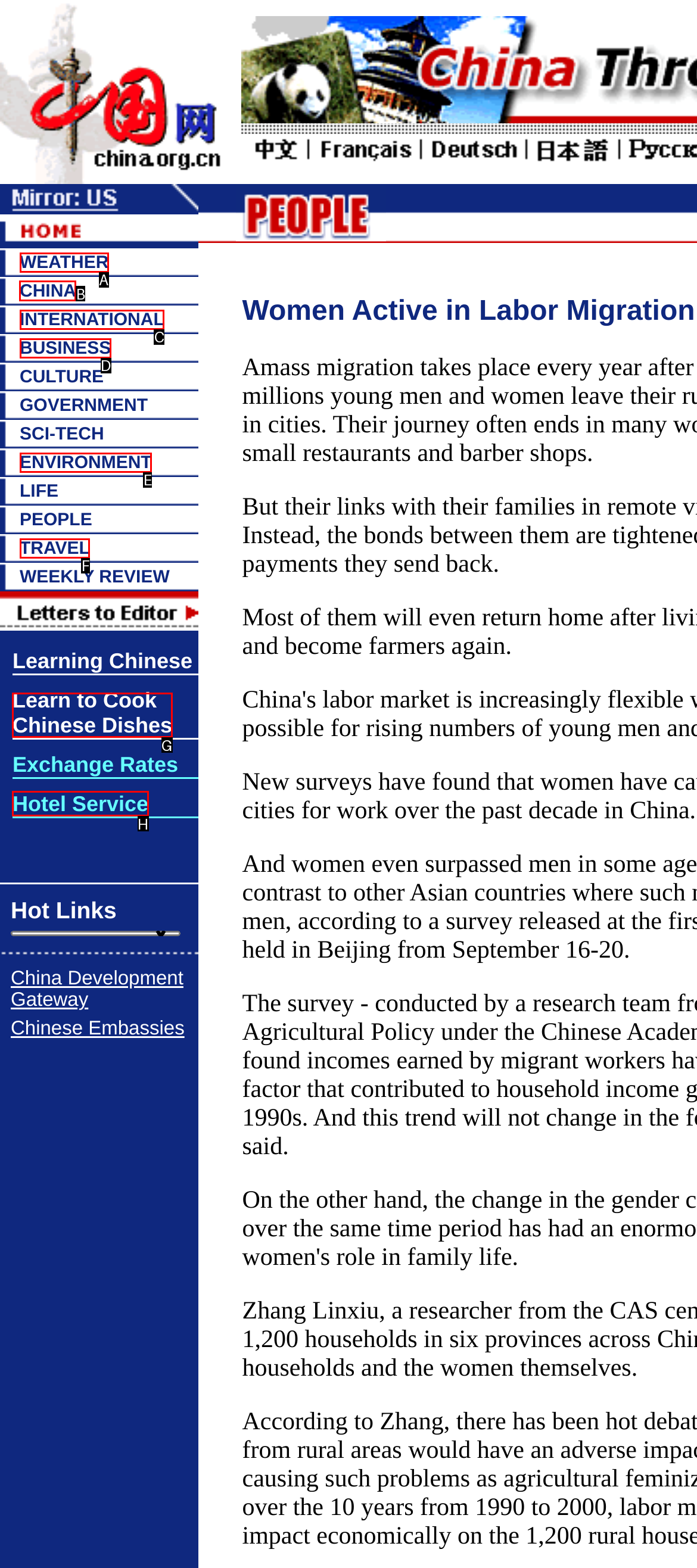Indicate which lettered UI element to click to fulfill the following task: Click the CHINA link
Provide the letter of the correct option.

B